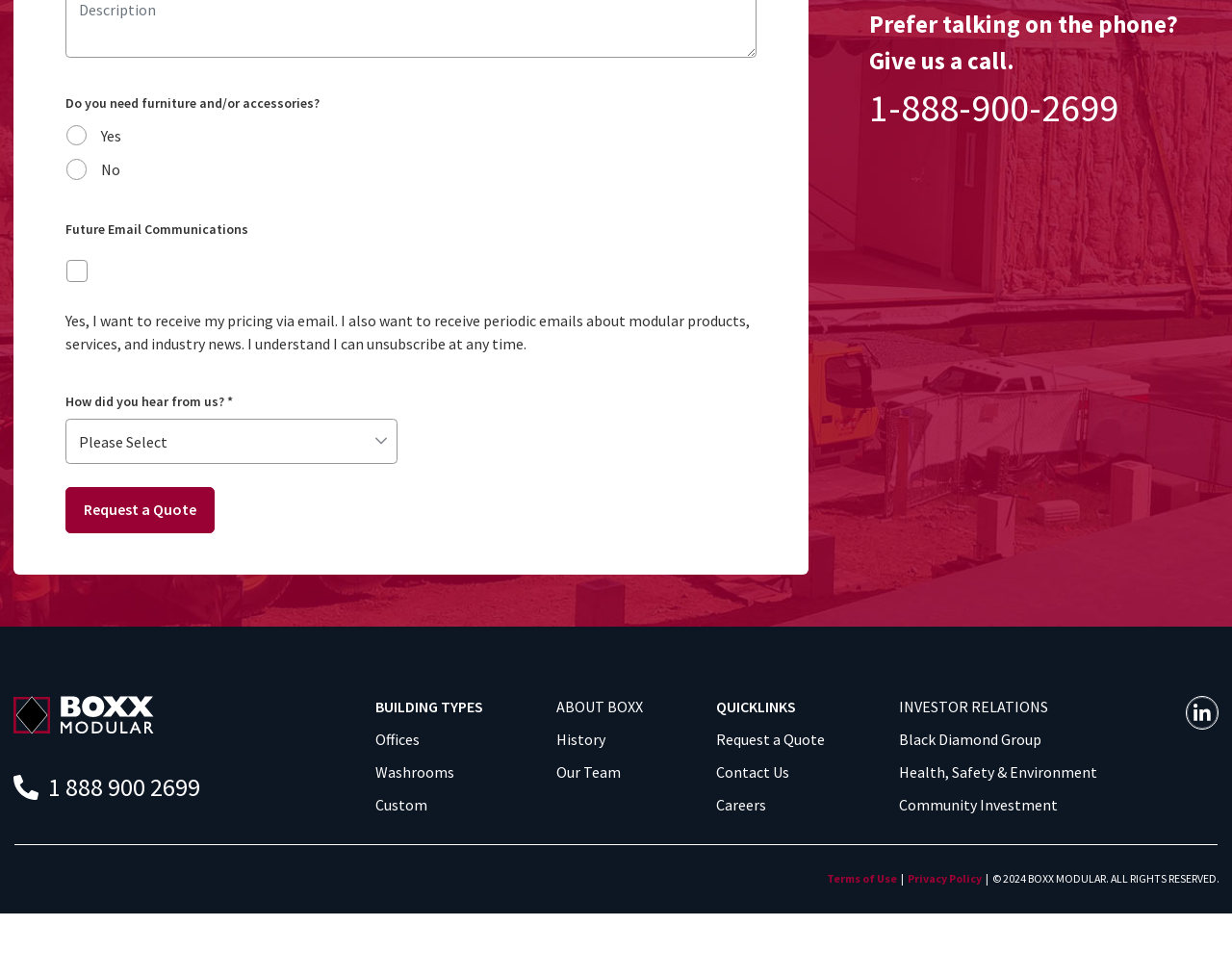Extract the bounding box for the UI element that matches this description: "Community Investment".

[0.729, 0.814, 0.858, 0.834]